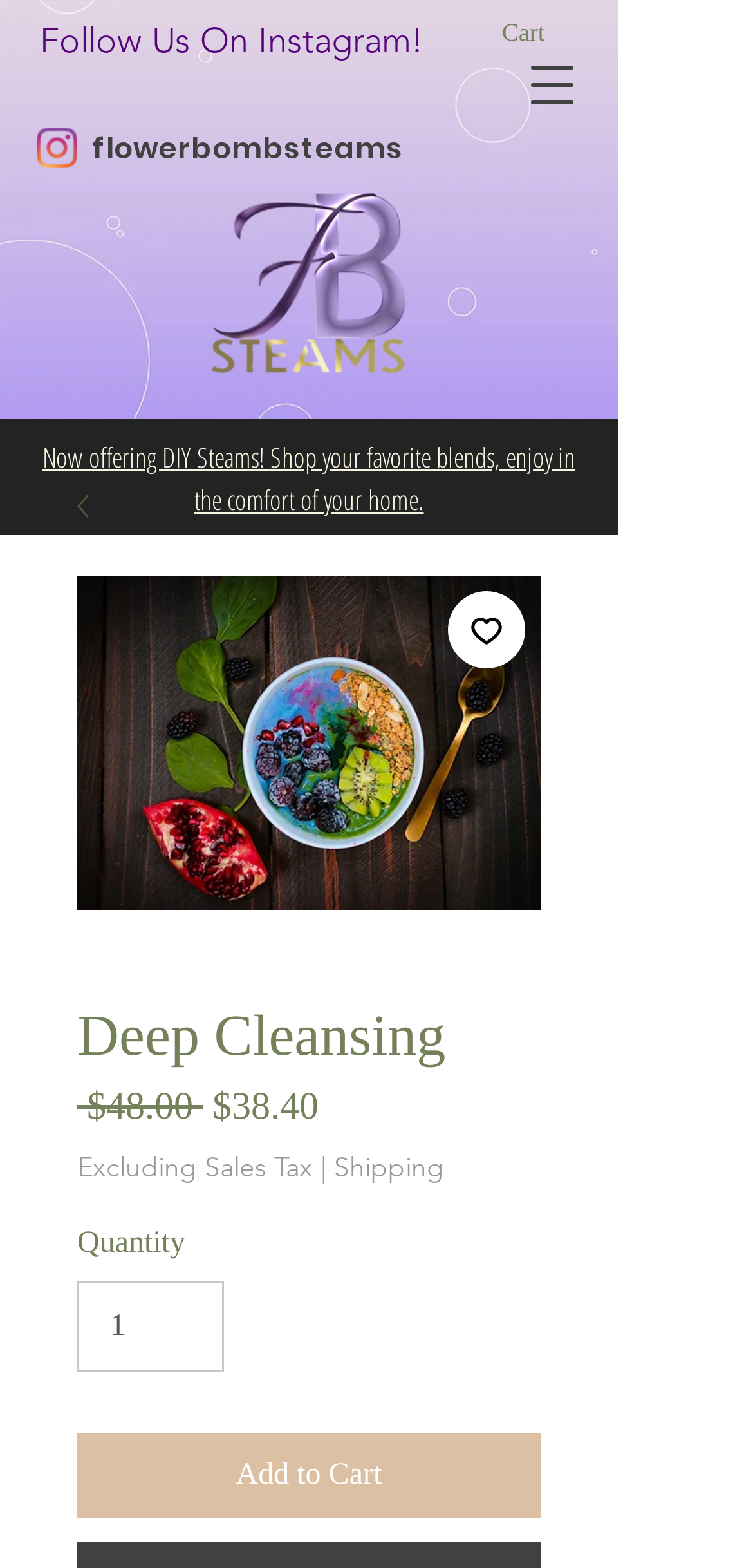Find the bounding box coordinates of the element you need to click on to perform this action: 'Add to Cart'. The coordinates should be represented by four float values between 0 and 1, in the format [left, top, right, bottom].

[0.103, 0.914, 0.718, 0.968]